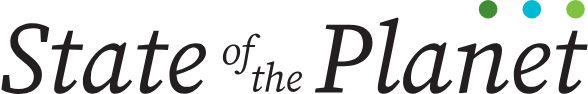Give a concise answer using one word or a phrase to the following question:
What is the style of the font used for 'of the'?

Soft, modern